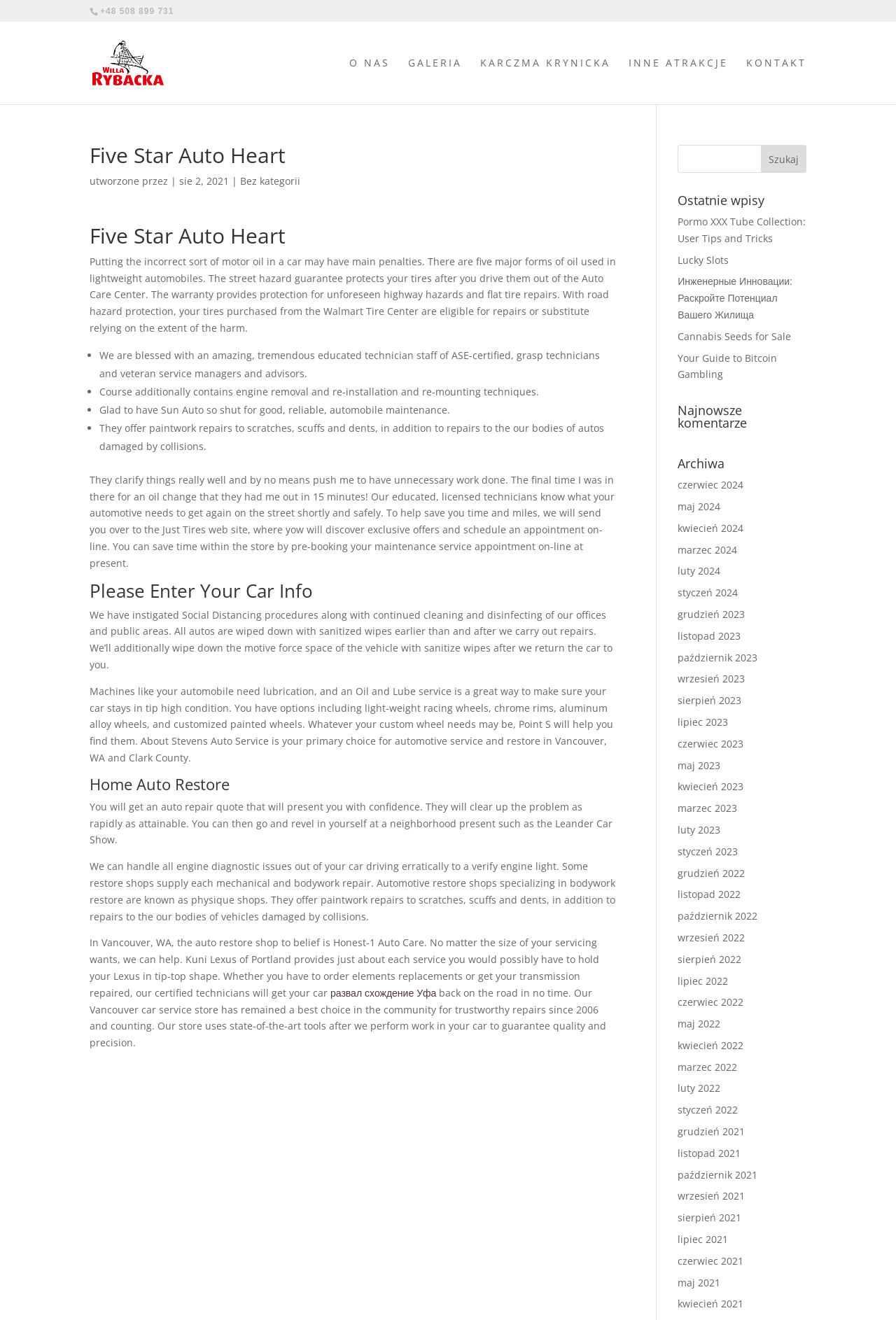Based on the visual content of the image, answer the question thoroughly: How many archived months are listed on the webpage?

I counted the number of link elements in the 'Archiwa' section of the webpage, which lists archived months from December 2021 to June 2024.